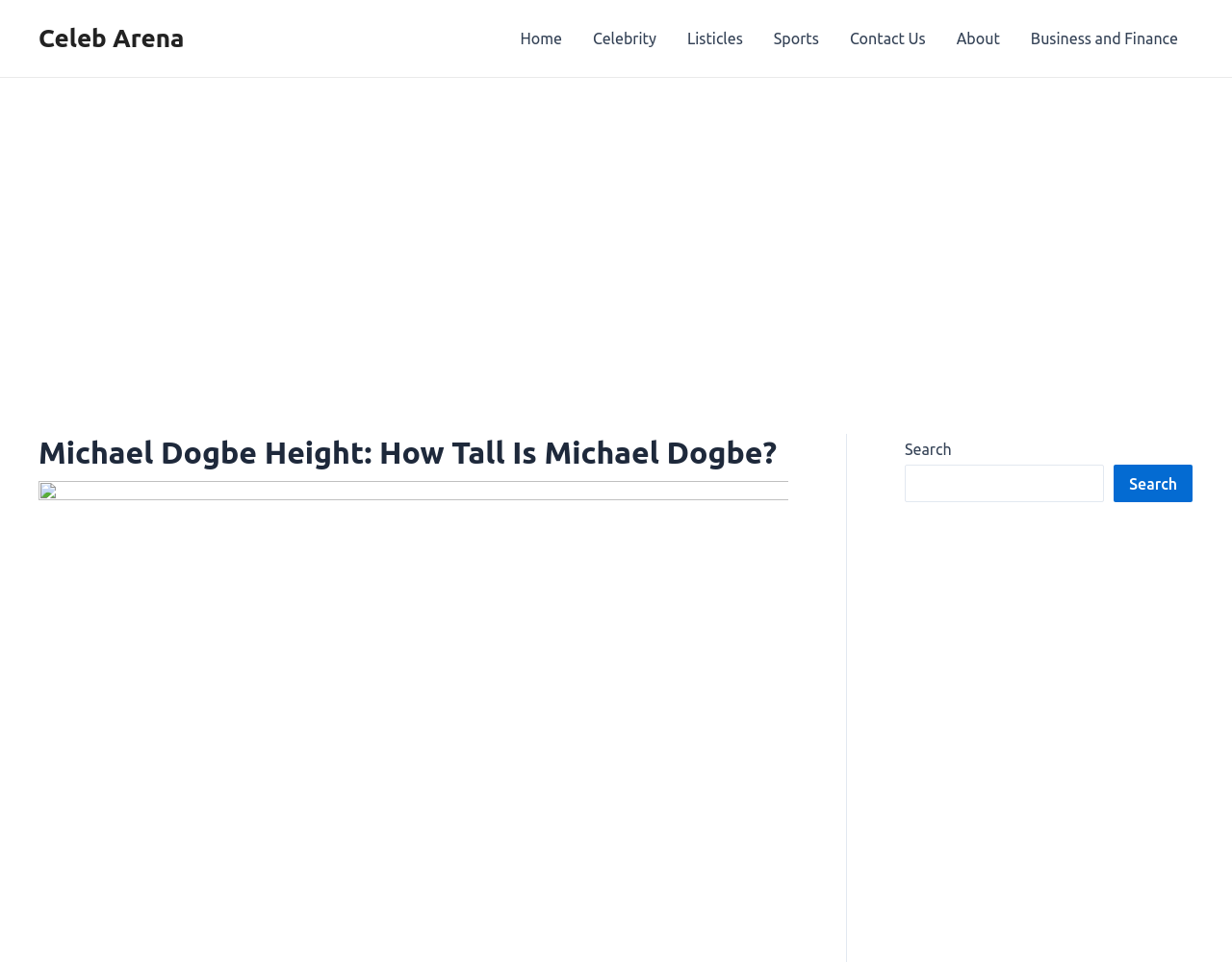What is the purpose of the search box?
Can you offer a detailed and complete answer to this question?

The search box is located at the top right corner of the webpage with a label 'Search' and a button 'Search', which suggests that its purpose is to allow users to search the website for specific content.